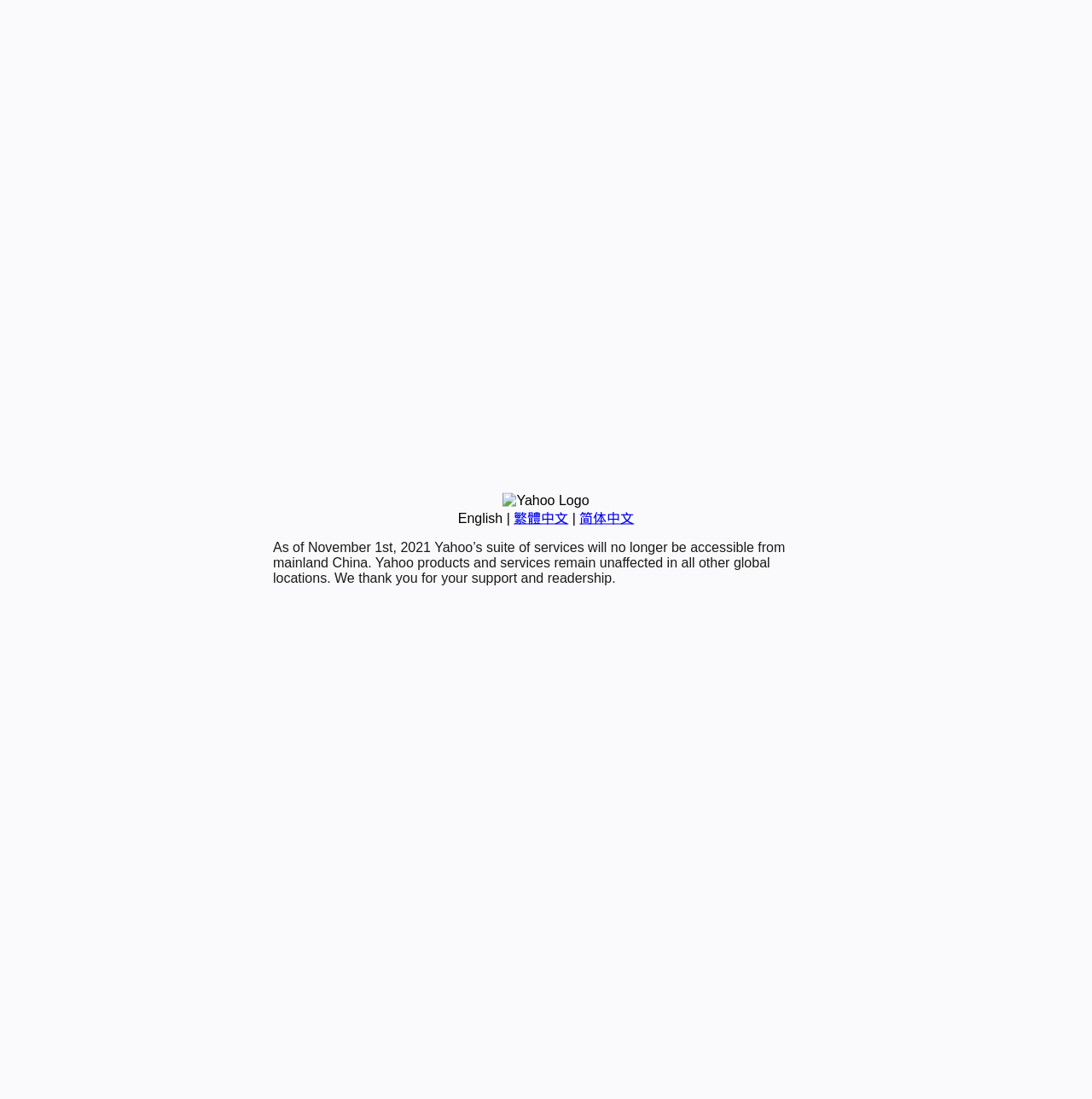Identify the bounding box for the described UI element. Provide the coordinates in (top-left x, top-left y, bottom-right x, bottom-right y) format with values ranging from 0 to 1: 简体中文

[0.531, 0.465, 0.581, 0.478]